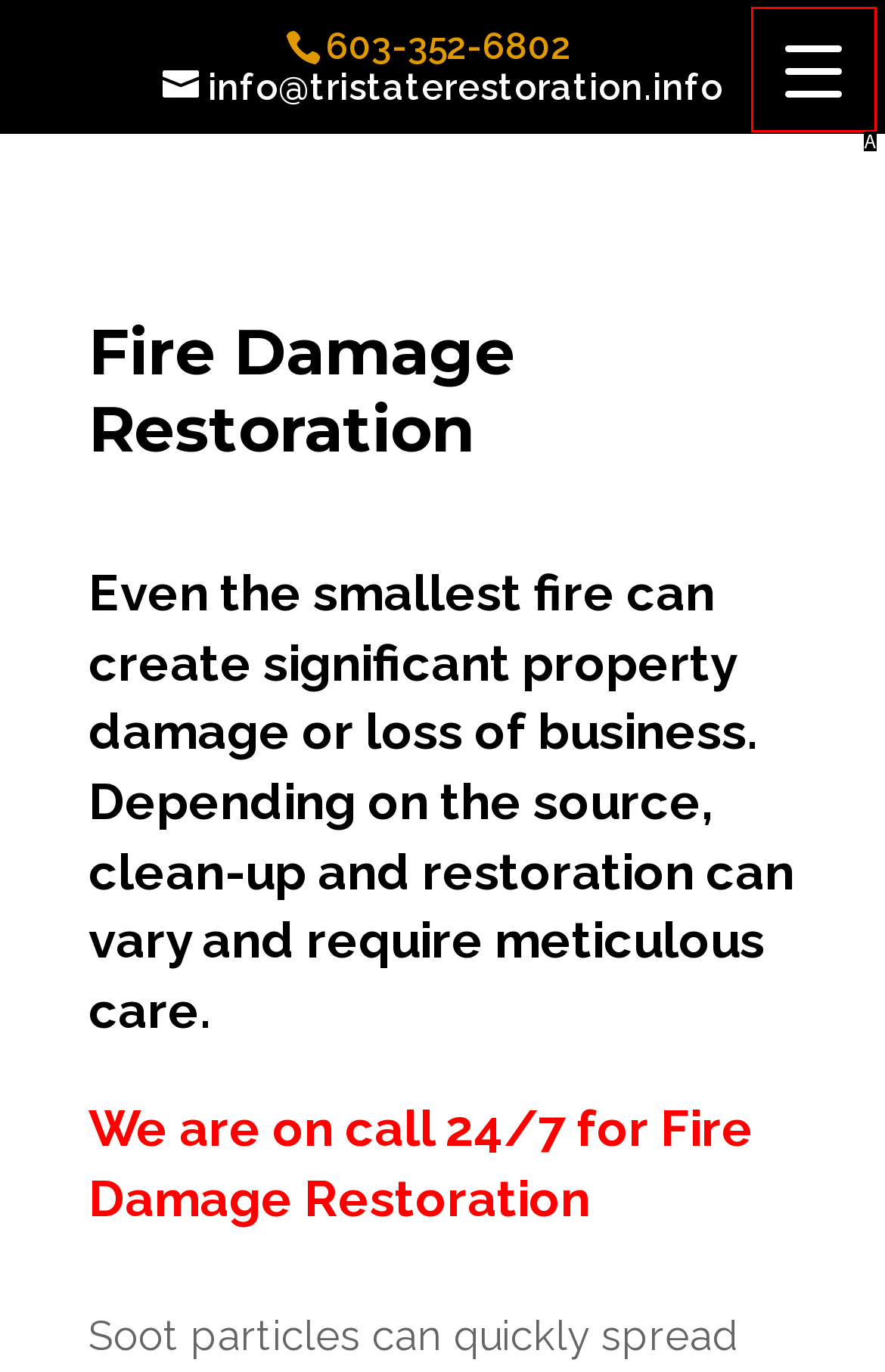Select the letter that corresponds to the UI element described as: parent_node: 603-352-6802 info@tristaterestoration.info aria-label="Menu Trigger"
Answer by providing the letter from the given choices.

A